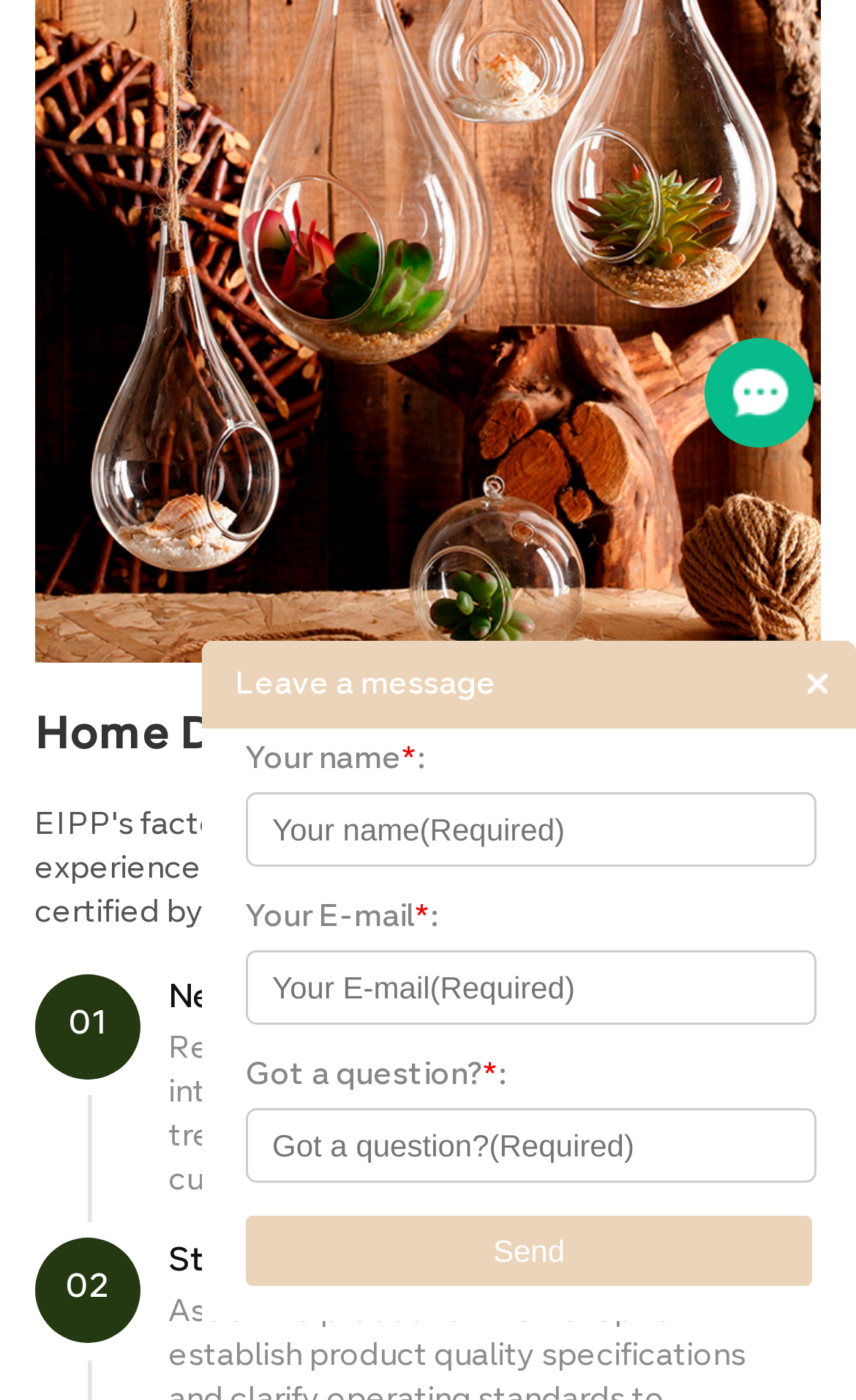From the webpage screenshot, predict the bounding box coordinates (top-left x, top-left y, bottom-right x, bottom-right y) for the UI element described here: Home Decor

[0.04, 0.538, 0.363, 0.569]